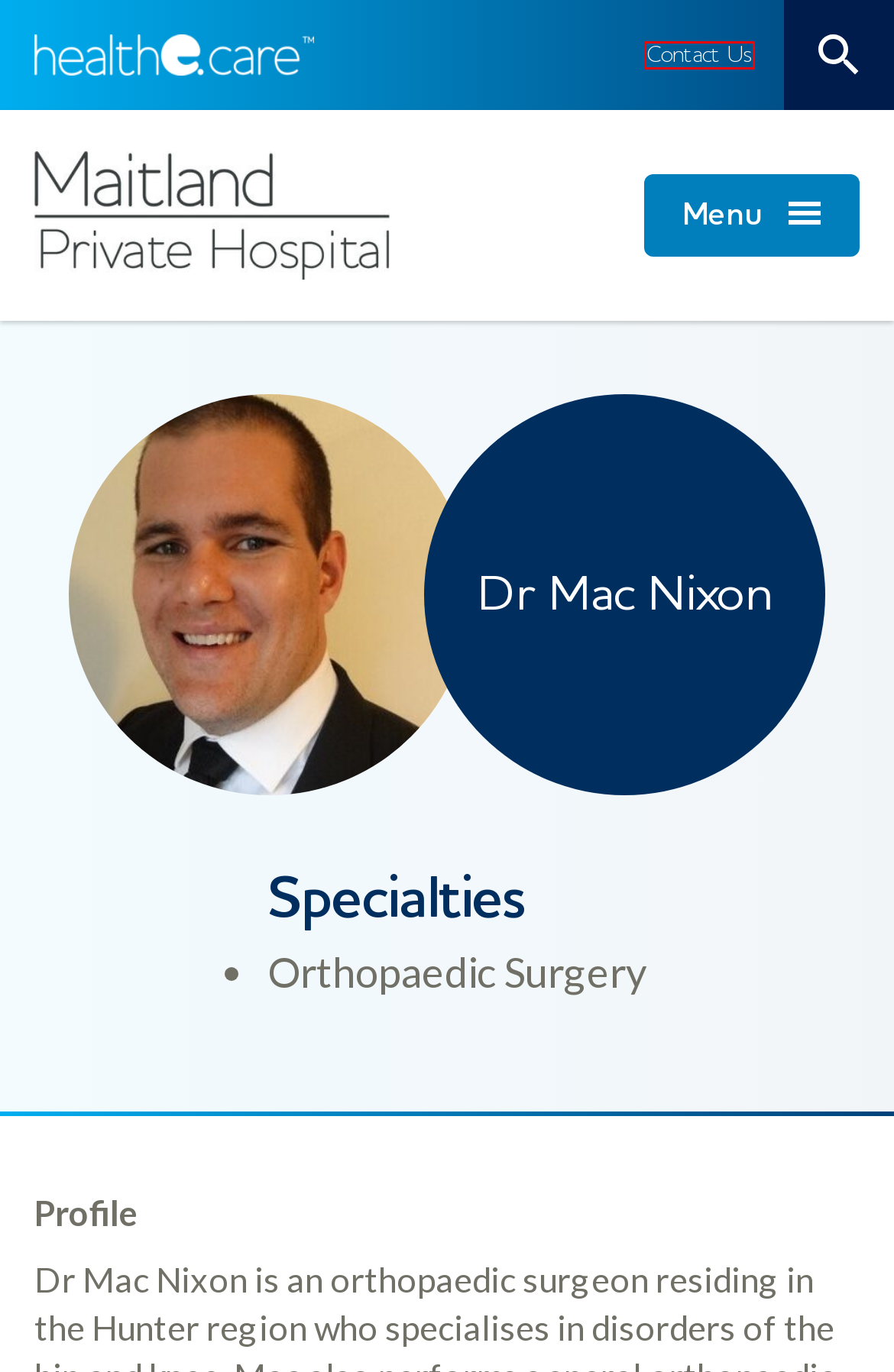Given a screenshot of a webpage with a red bounding box around an element, choose the most appropriate webpage description for the new page displayed after clicking the element within the bounding box. Here are the candidates:
A. Dr Peter Berton – Maitland Private Hospital
B. Contact Us – Maitland Private Hospital
C. Dr James Coulthard – Maitland Private Hospital
D. Dr Lynette Reece – Maitland Private Hospital
E. Dr Julianne Burnton – Maitland Private Hospital
F. Dr Tom Thorvaldson – Maitland Private Hospital
G. Dr Don Osborne – Maitland Private Hospital
H. Dr Hardeep Salaria – Maitland Private Hospital

B